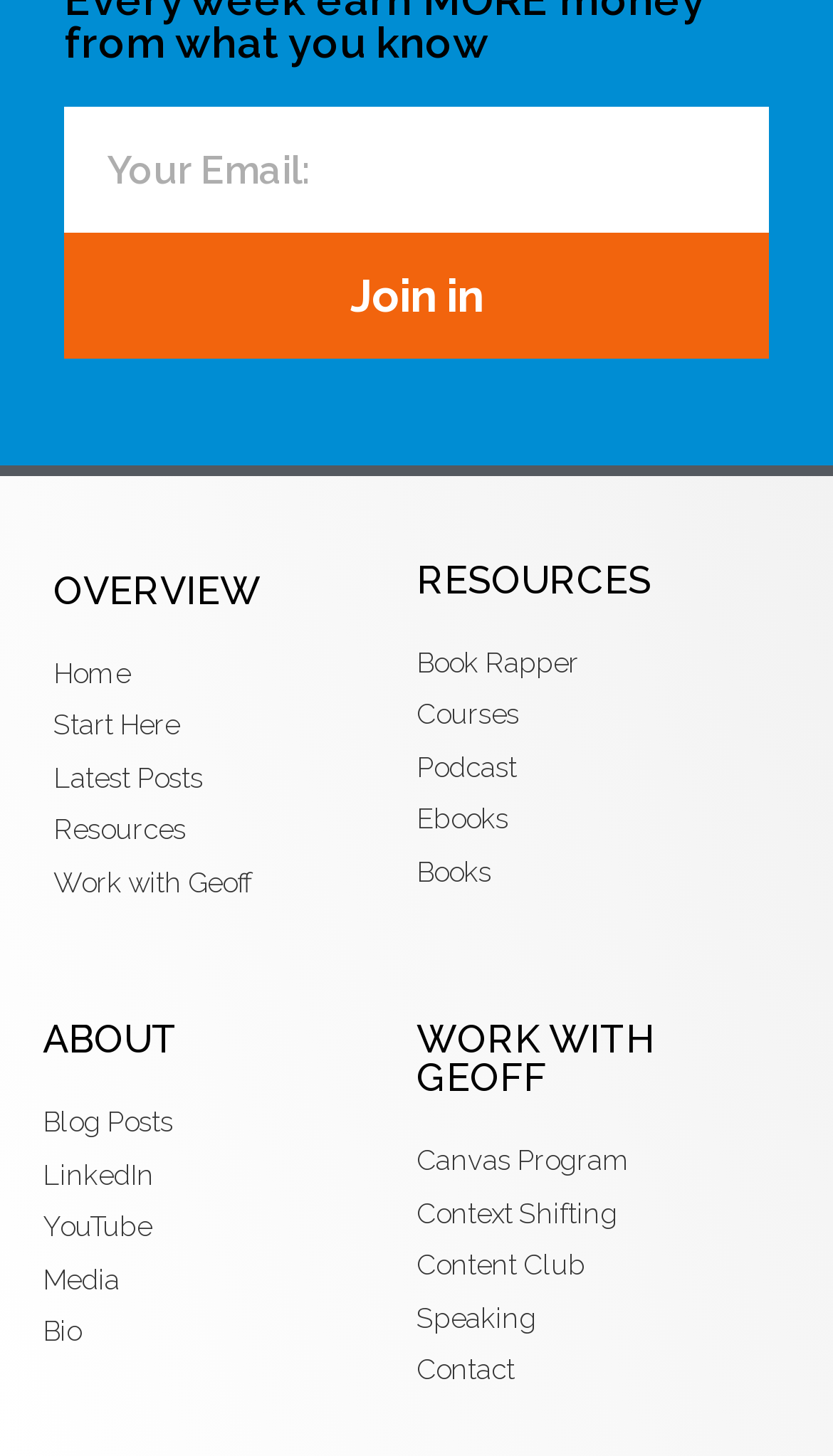Examine the screenshot and answer the question in as much detail as possible: What is the last link in the 'WORK WITH GEOFF' section?

The last link in the 'WORK WITH GEOFF' section is 'Contact', which is likely a link to a contact form or page where users can get in touch with Geoff.